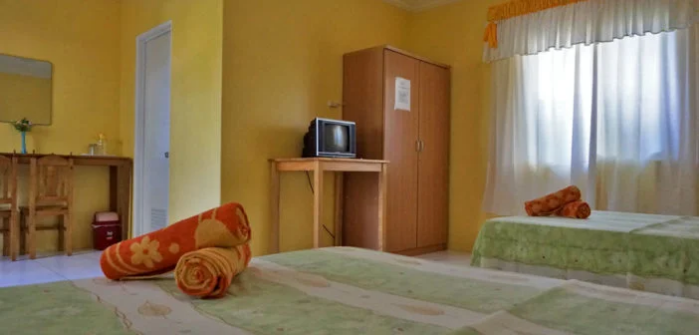Provide your answer in one word or a succinct phrase for the question: 
What type of furniture is near the window?

Wardrobe